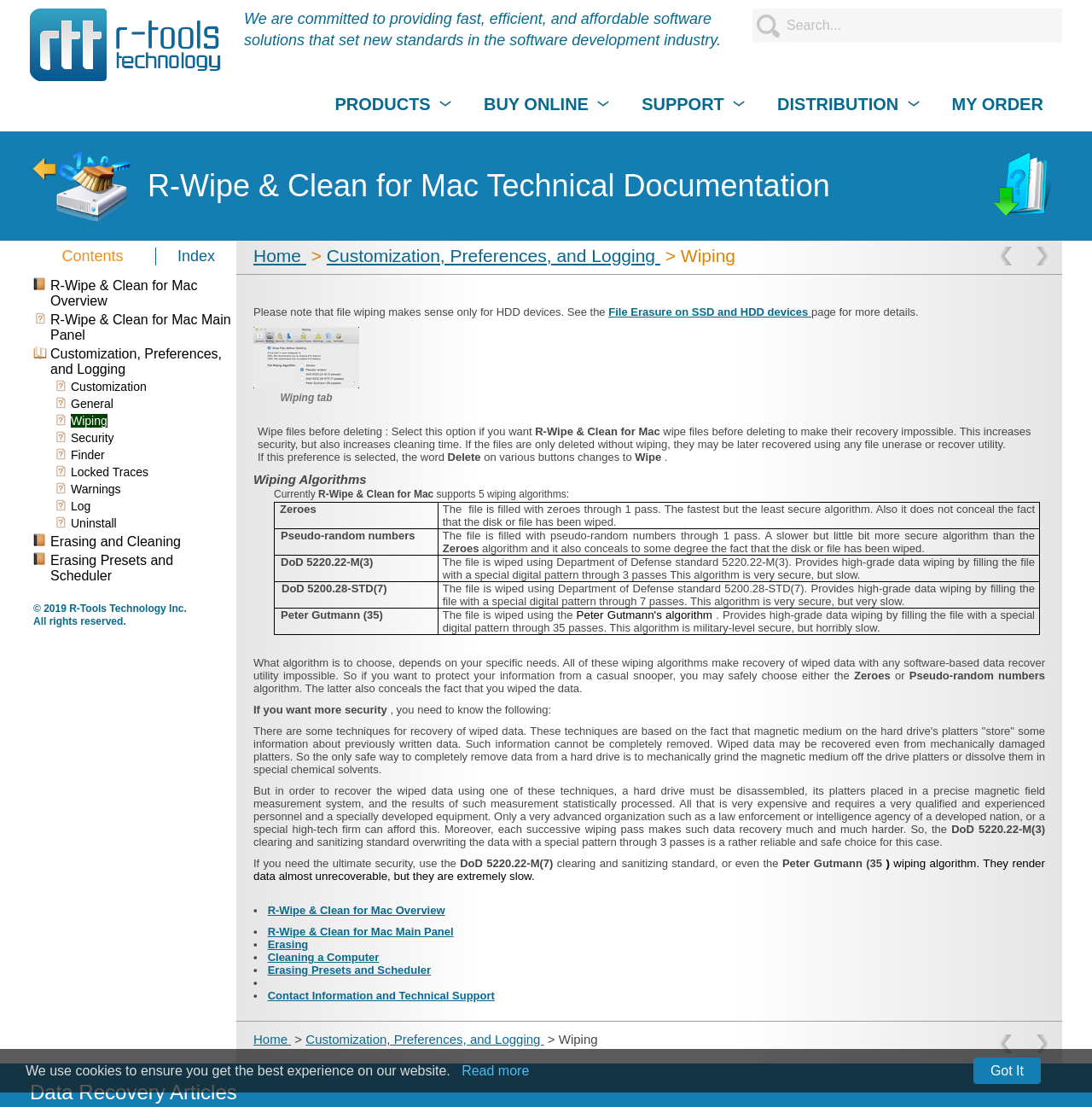Detail the various sections and features present on the webpage.

This webpage is about R-Wipe & Clean for Mac Help, specifically focusing on the "Wiping" feature. At the top, there is a link to "R-Tools Technology Inc." with an accompanying image, followed by a search bar with a placeholder text "Search...". Below that, there is a brief description of the company's mission.

The main content is divided into two sections. On the left, there is a table of contents with links to various topics, including "R-Wipe & Clean for Mac Overview", "Customization, Preferences, and Logging", and "Erasing and Cleaning". On the right, there is a detailed explanation of the "Wiping" feature, including its purpose, options, and algorithms.

The "Wiping" section starts with a note about the importance of wiping files on HDD devices and provides a link to a page with more information on file erasure on SSD and HDD devices. Below that, there is a screenshot of the "Wiping" tab with a link to enlarge the image.

The page then explains the "Wipe files before deleting" option, which allows users to select whether they want to wipe files before deleting them to make their recovery impossible. This option increases security but also increases cleaning time. The page also explains how this option affects the "Delete" button on various buttons, changing it to "Wipe".

Further down, the page discusses the wiping algorithms supported by R-Wipe & Clean for Mac, which currently includes five options: Zeroes, Pseudo-random numbers, DoD 5220.22-M(3), DoD 5200.28-STD(7), and Peter Gutmann (35). Each algorithm is explained in a table, including its level of security and speed.

At the bottom of the page, there is a copyright notice and a link to the company's home page.